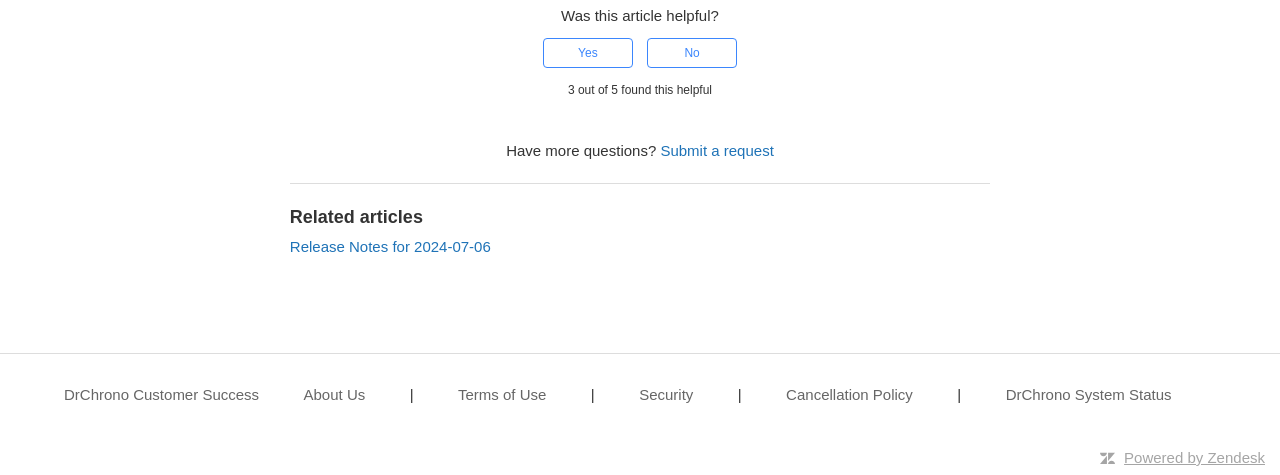With reference to the screenshot, provide a detailed response to the question below:
What is the rating of this article?

I found the rating by looking at the text '3 out of 5 found this helpful' which is located near the top of the page.